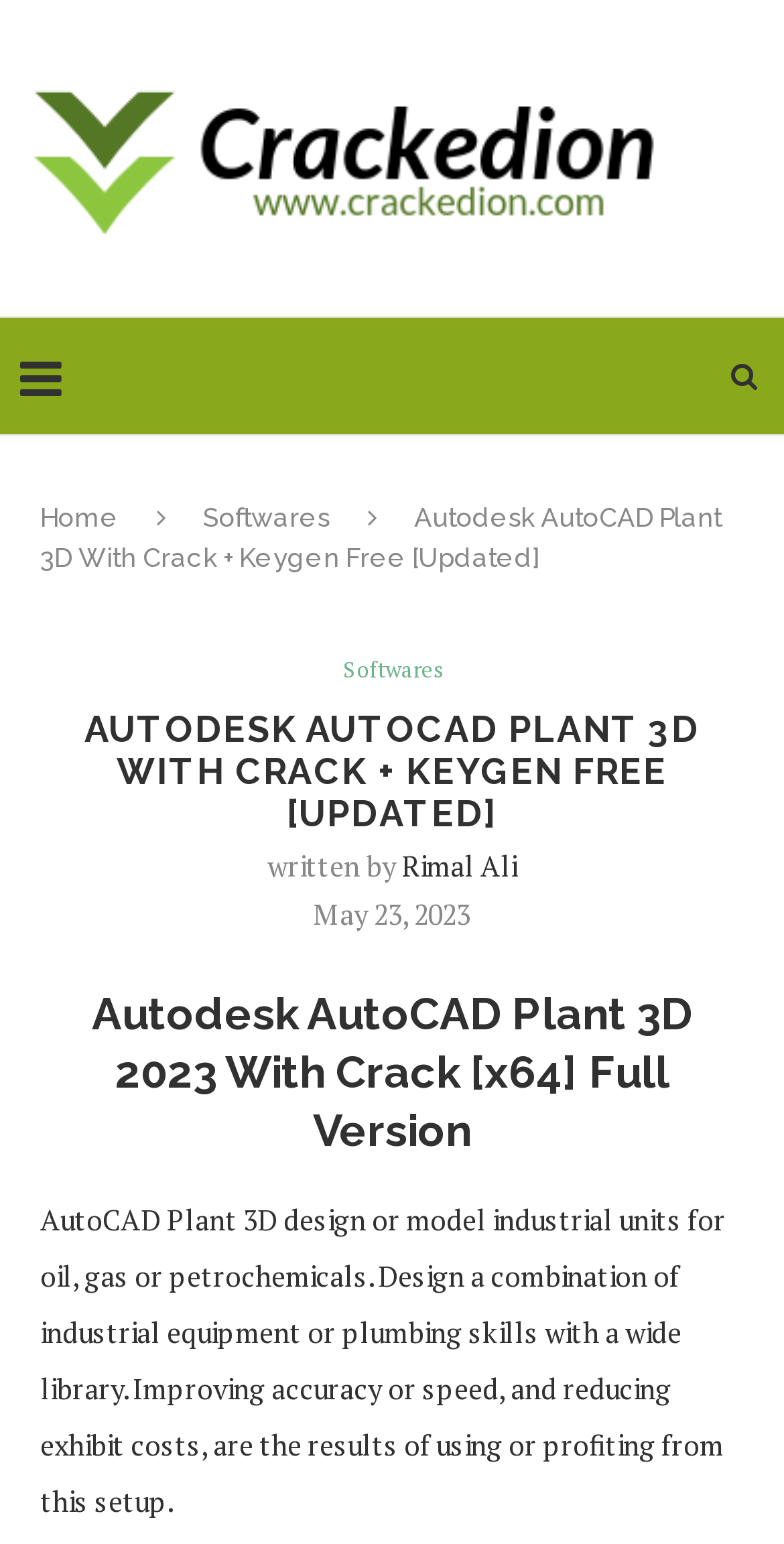What is the purpose of AutoCAD Plant 3D?
From the screenshot, supply a one-word or short-phrase answer.

Design industrial units